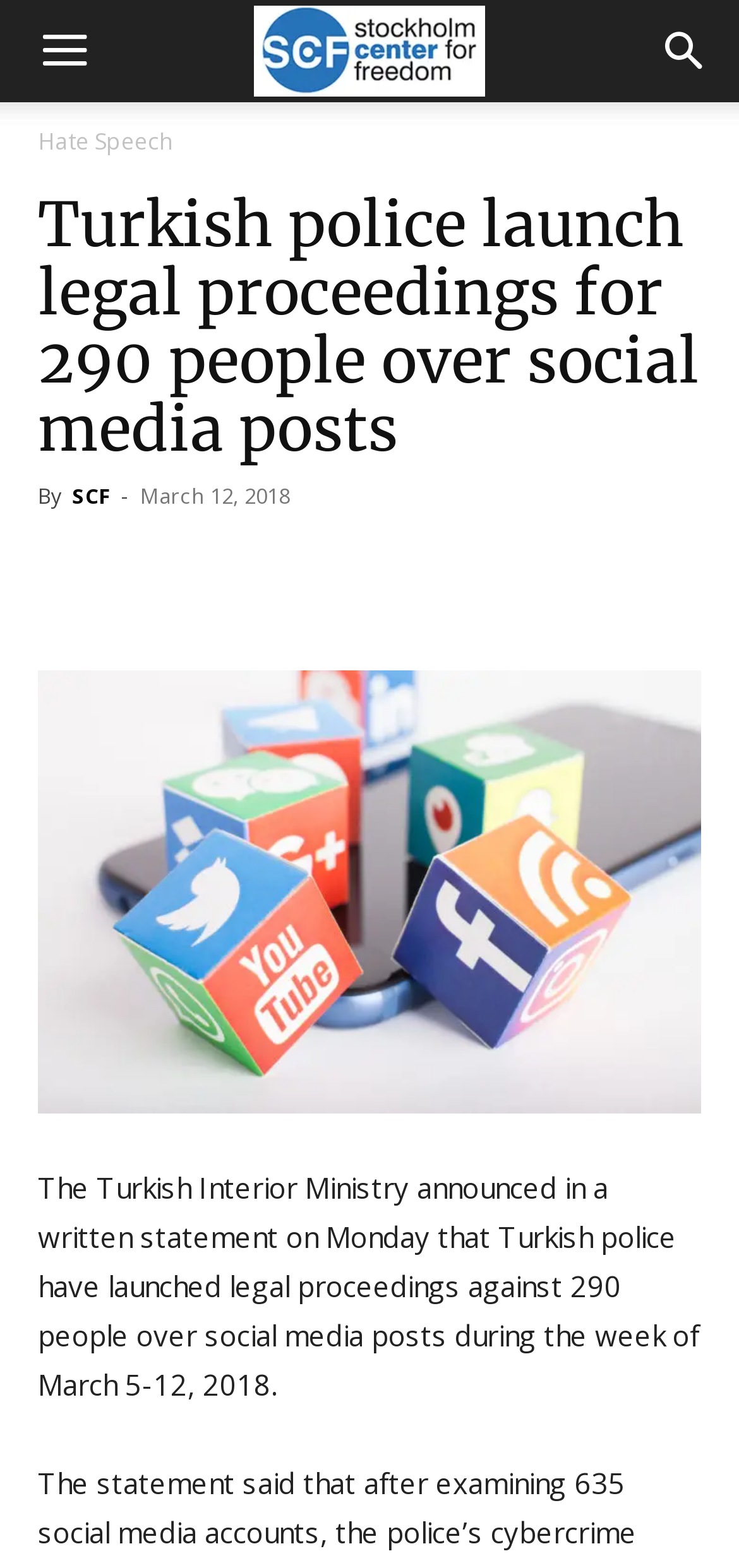Please find the bounding box for the following UI element description. Provide the coordinates in (top-left x, top-left y, bottom-right x, bottom-right y) format, with values between 0 and 1: Hate Speech

[0.051, 0.08, 0.233, 0.1]